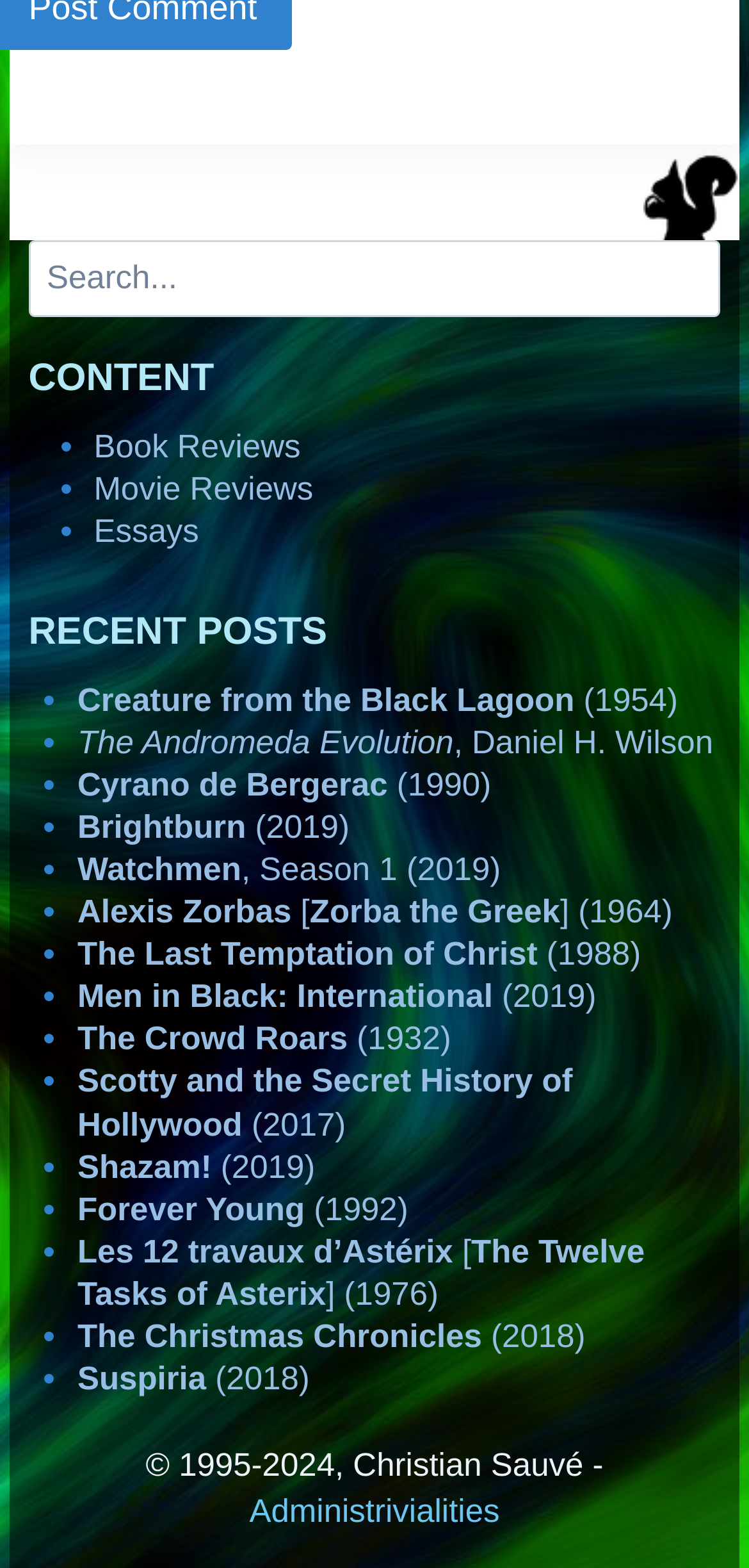Identify the bounding box for the UI element specified in this description: "The Christmas Chronicles (2018)". The coordinates must be four float numbers between 0 and 1, formatted as [left, top, right, bottom].

[0.103, 0.841, 0.782, 0.864]